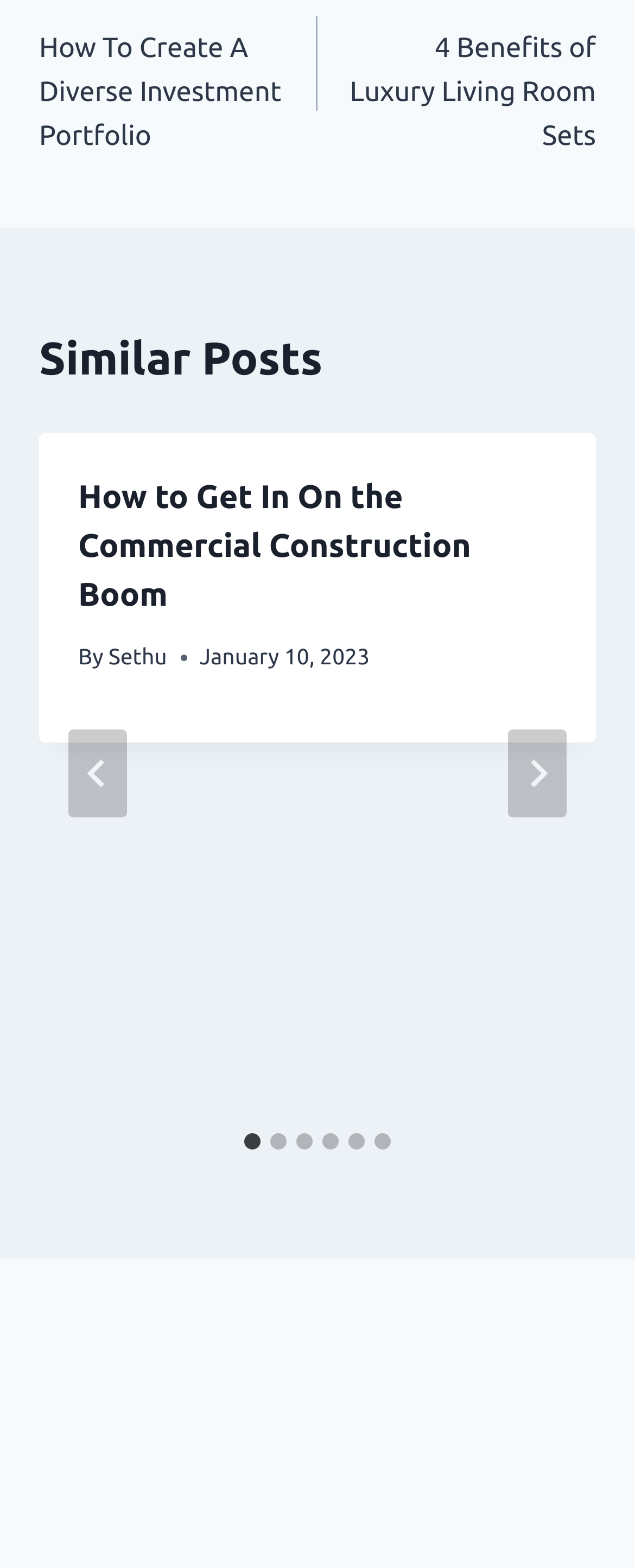Please indicate the bounding box coordinates for the clickable area to complete the following task: "Go to last slide". The coordinates should be specified as four float numbers between 0 and 1, i.e., [left, top, right, bottom].

[0.108, 0.465, 0.2, 0.521]